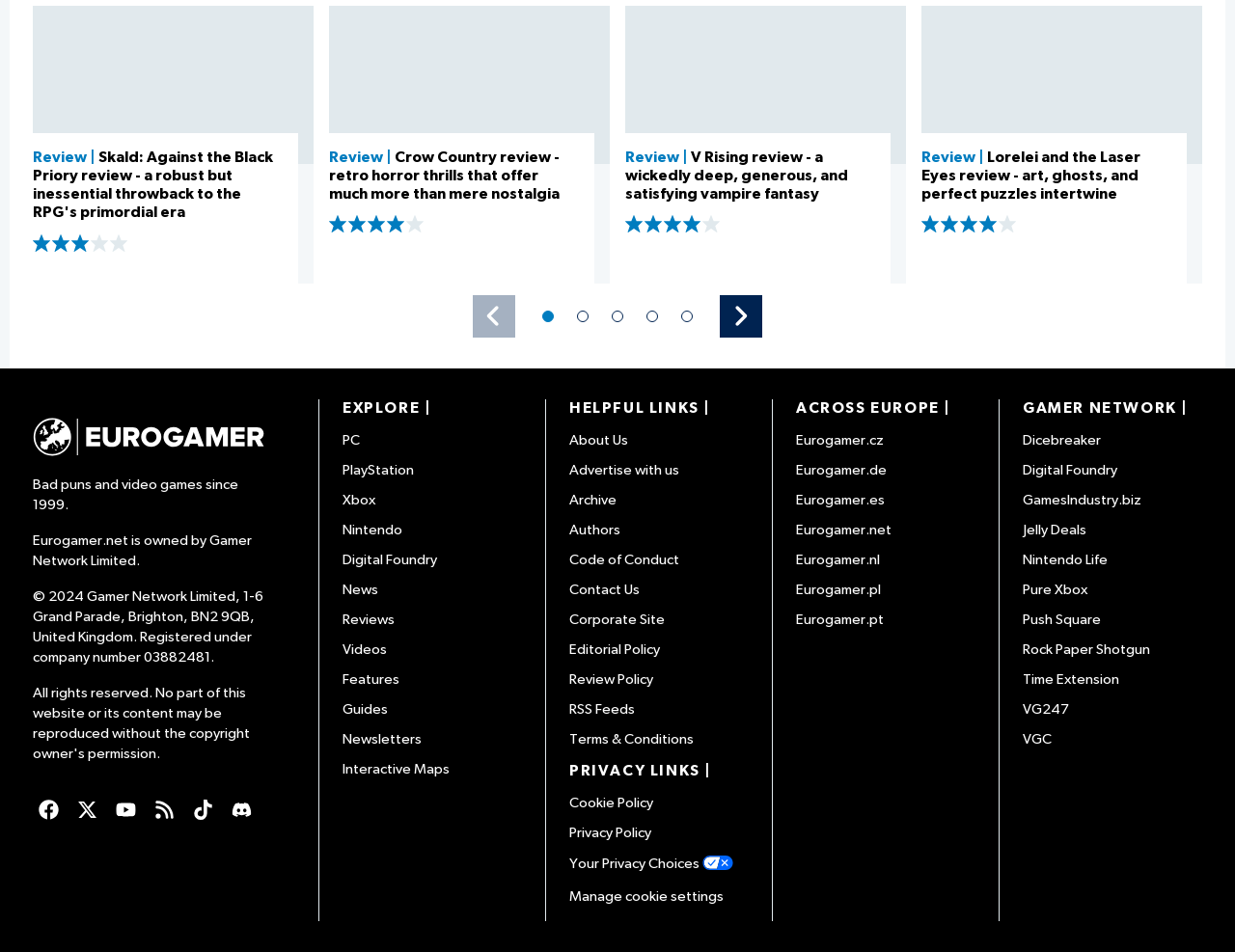Provide a brief response to the question using a single word or phrase: 
How many social media links are there at the bottom of the webpage?

7